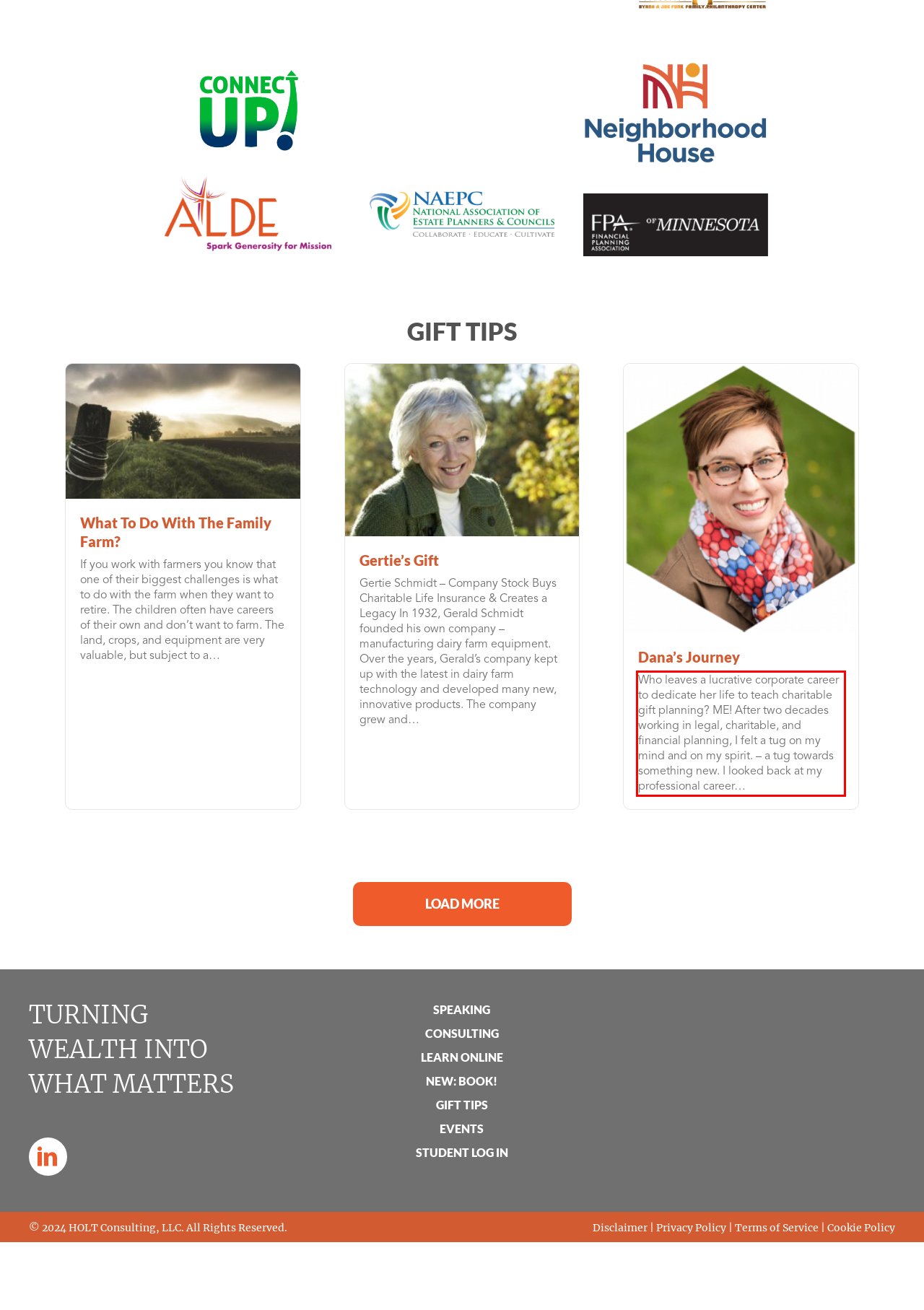Observe the screenshot of the webpage, locate the red bounding box, and extract the text content within it.

Who leaves a lucrative corporate career to dedicate her life to teach charitable gift planning? ME! After two decades working in legal, charitable, and financial planning, I felt a tug on my mind and on my spirit. – a tug towards something new. I looked back at my professional career…